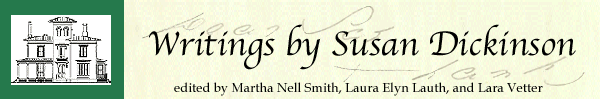What is the background of the design?
Based on the screenshot, give a detailed explanation to answer the question.

The design is set against a soft background, which enhances the text's readability while contributing to a refined and scholarly appearance.